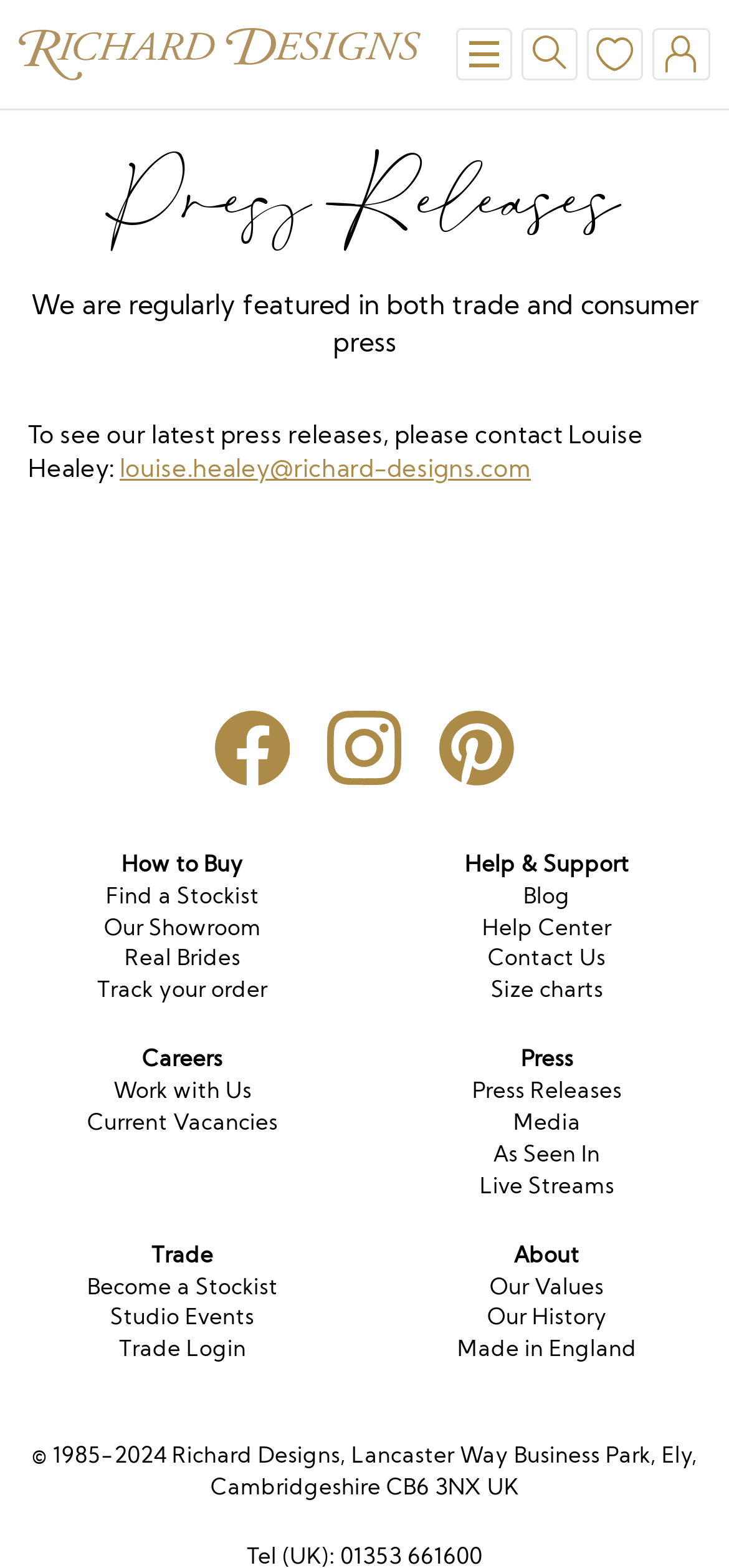Locate the bounding box coordinates of the UI element described by: "Media". The bounding box coordinates should consist of four float numbers between 0 and 1, i.e., [left, top, right, bottom].

[0.704, 0.706, 0.796, 0.724]